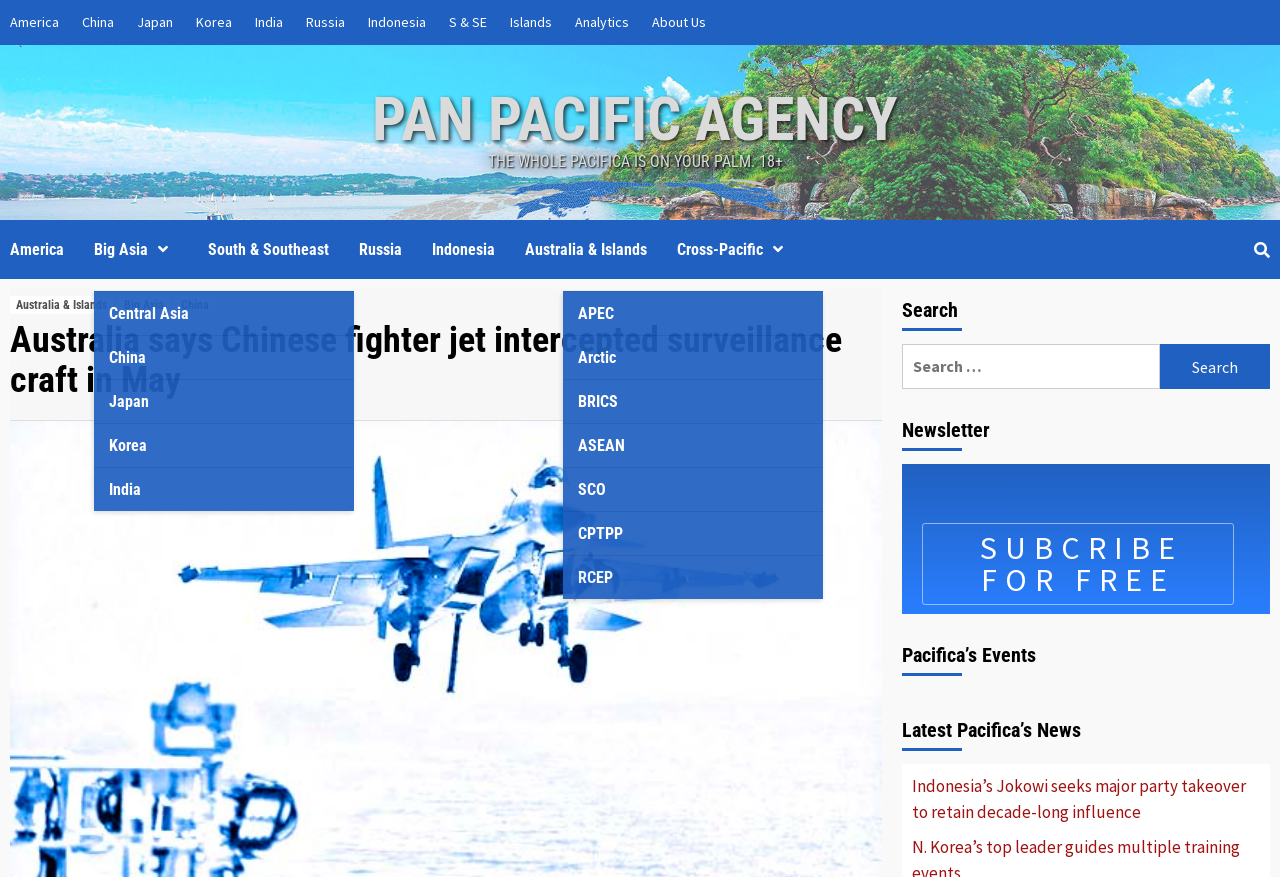Examine the image carefully and respond to the question with a detailed answer: 
What is the purpose of the search bar?

I looked at the search bar and its surrounding elements, including the label 'Search for:' and the button 'Search'. I inferred that the purpose of the search bar is to allow users to search for news articles on the website.